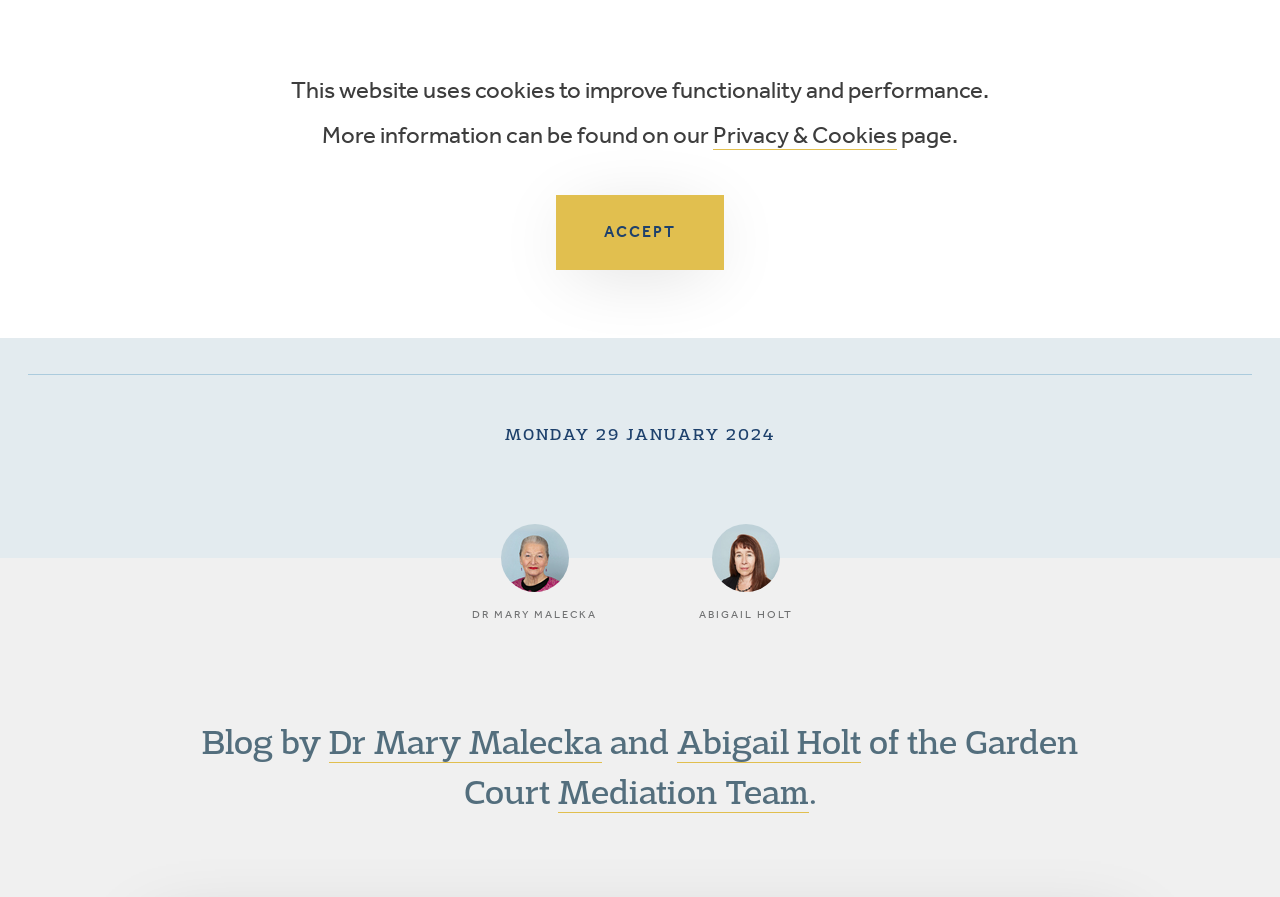Using the description: "Search", determine the UI element's bounding box coordinates. Ensure the coordinates are in the format of four float numbers between 0 and 1, i.e., [left, top, right, bottom].

[0.952, 0.052, 0.973, 0.086]